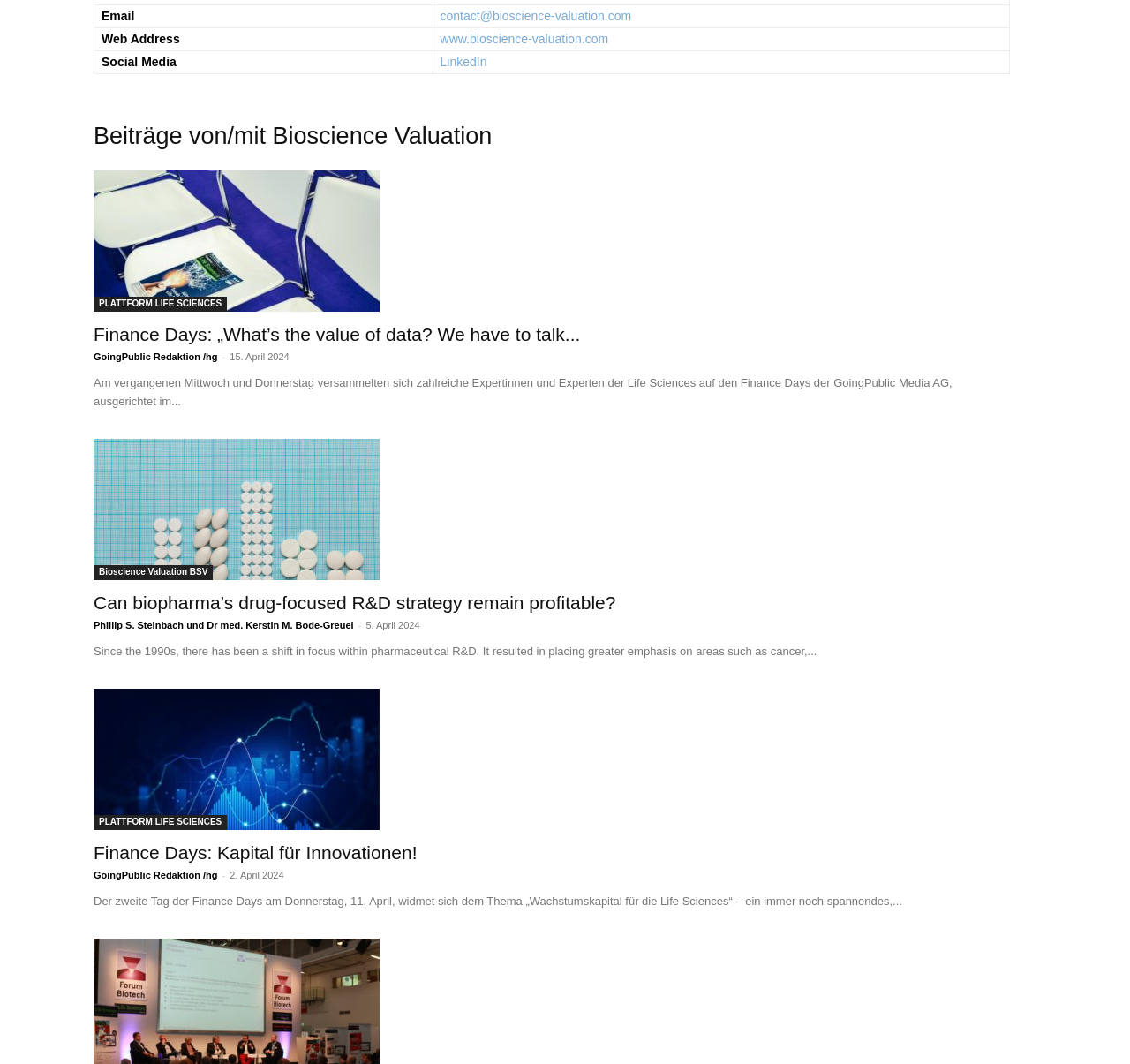Locate the bounding box coordinates of the item that should be clicked to fulfill the instruction: "explore the Finance Days event".

[0.083, 0.791, 0.369, 0.81]